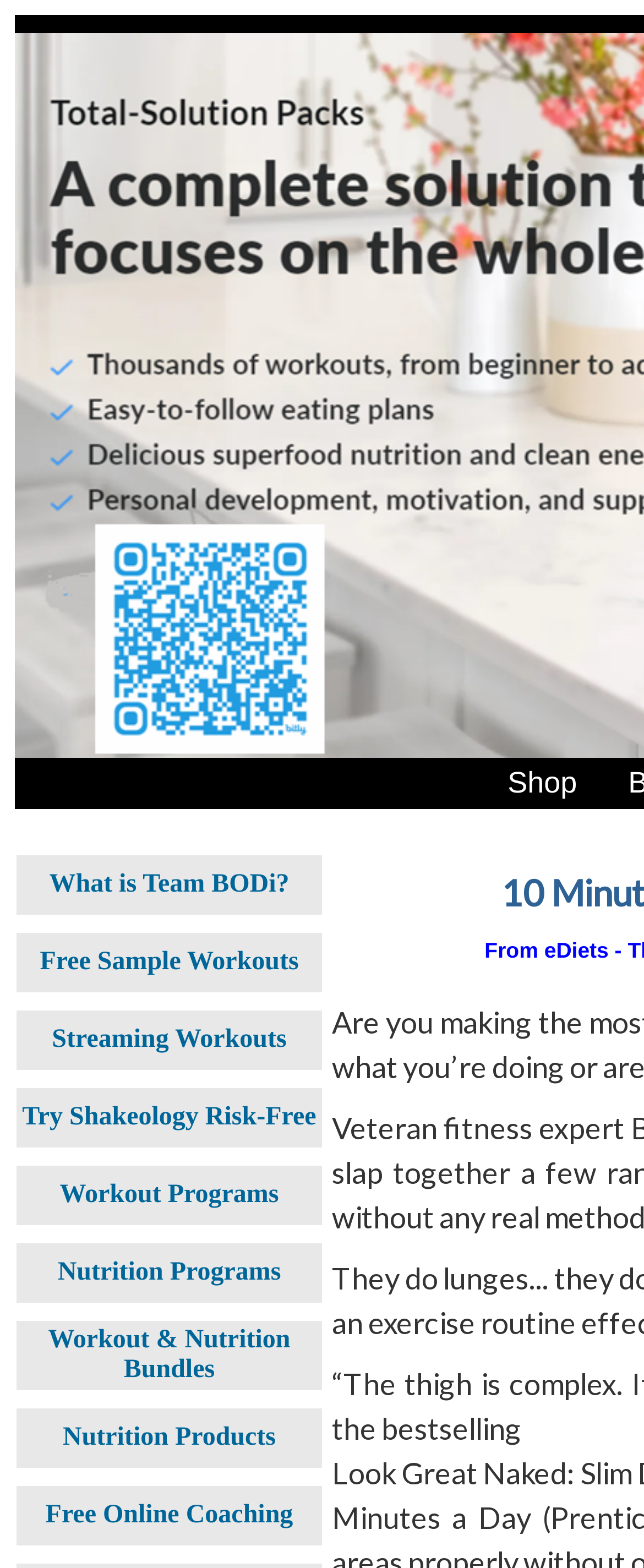Please identify the bounding box coordinates of the element's region that should be clicked to execute the following instruction: "Click on 'What is Team BODi?'". The bounding box coordinates must be four float numbers between 0 and 1, i.e., [left, top, right, bottom].

[0.076, 0.555, 0.449, 0.573]